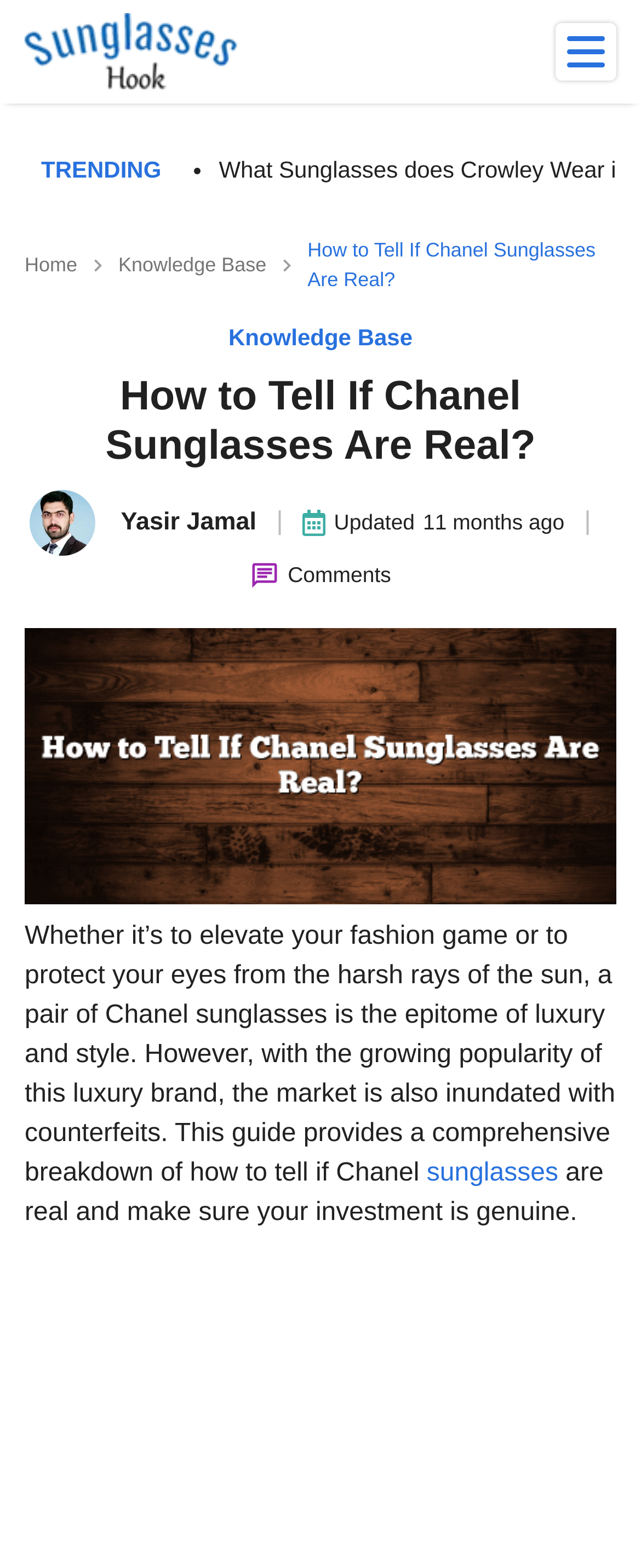Determine the bounding box for the UI element as described: "Home". The coordinates should be represented as four float numbers between 0 and 1, formatted as [left, top, right, bottom].

[0.038, 0.159, 0.121, 0.178]